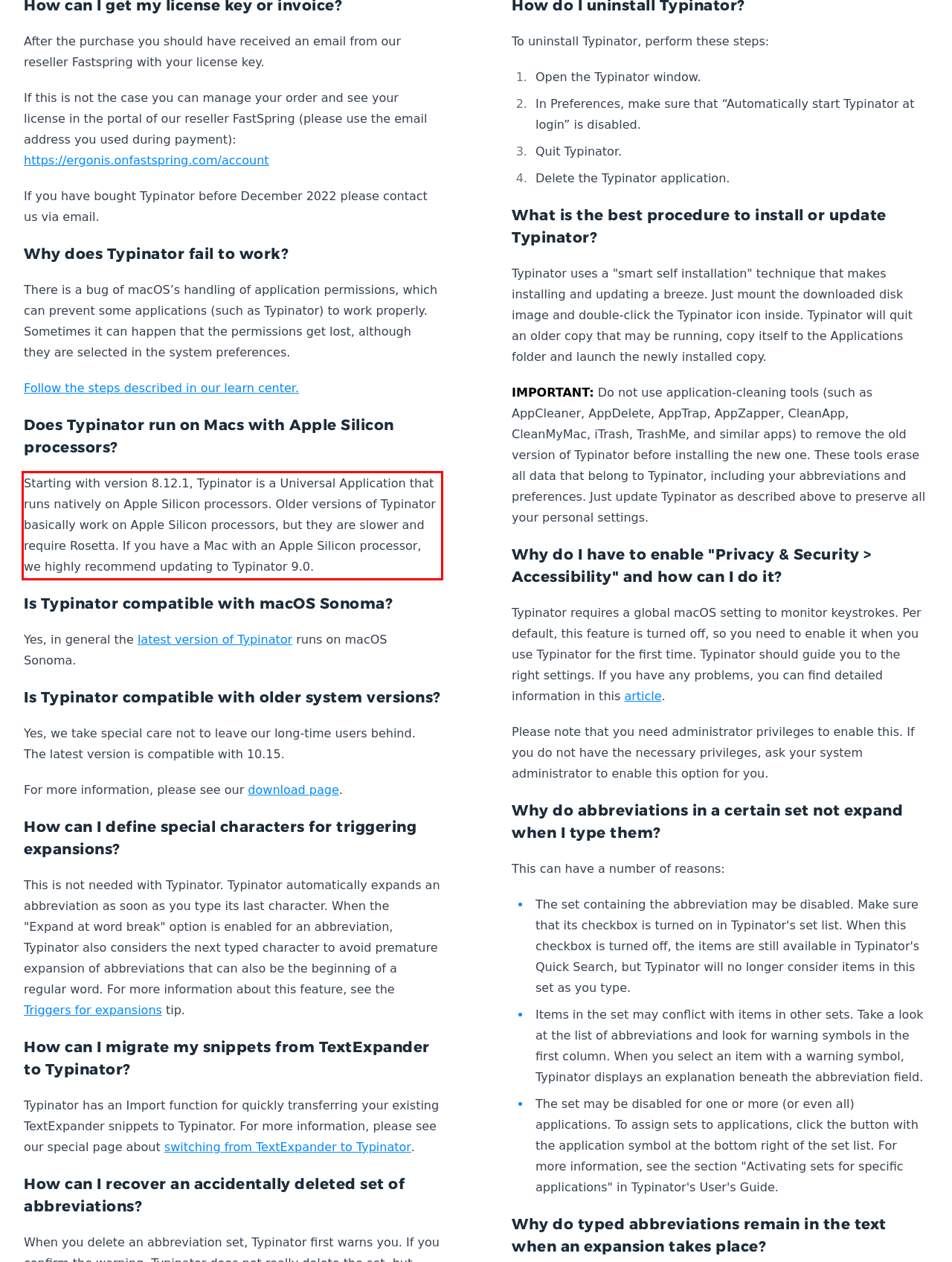Identify the red bounding box in the webpage screenshot and perform OCR to generate the text content enclosed.

Starting with version 8.12.1, Typinator is a Universal Application that runs natively on Apple Silicon processors. Older versions of Typinator basically work on Apple Silicon processors, but they are slower and require Rosetta. If you have a Mac with an Apple Silicon processor, we highly recommend updating to Typinator 9.0.